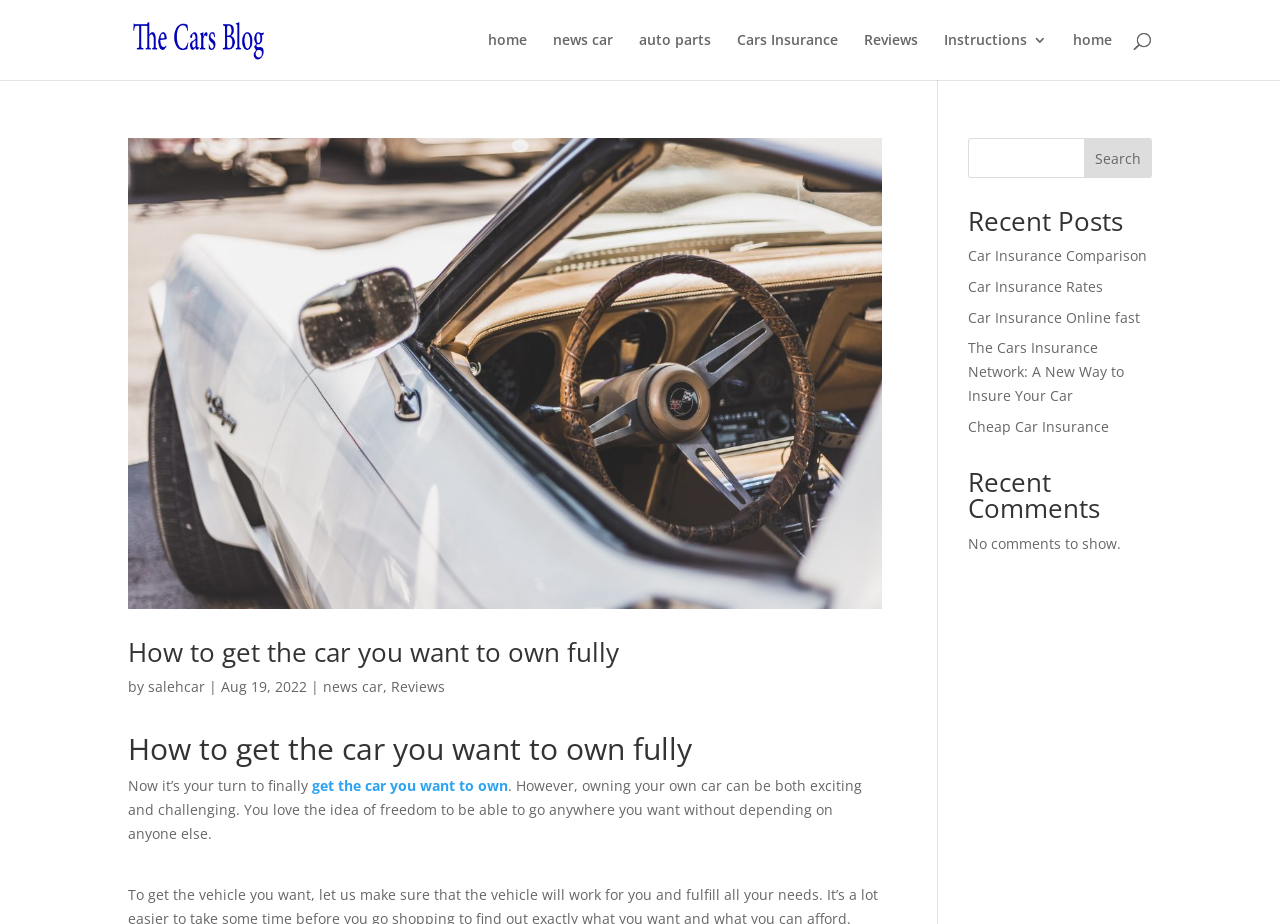Using the element description provided, determine the bounding box coordinates in the format (top-left x, top-left y, bottom-right x, bottom-right y). Ensure that all values are floating point numbers between 0 and 1. Element description: Car Insurance Online fast

[0.756, 0.333, 0.891, 0.353]